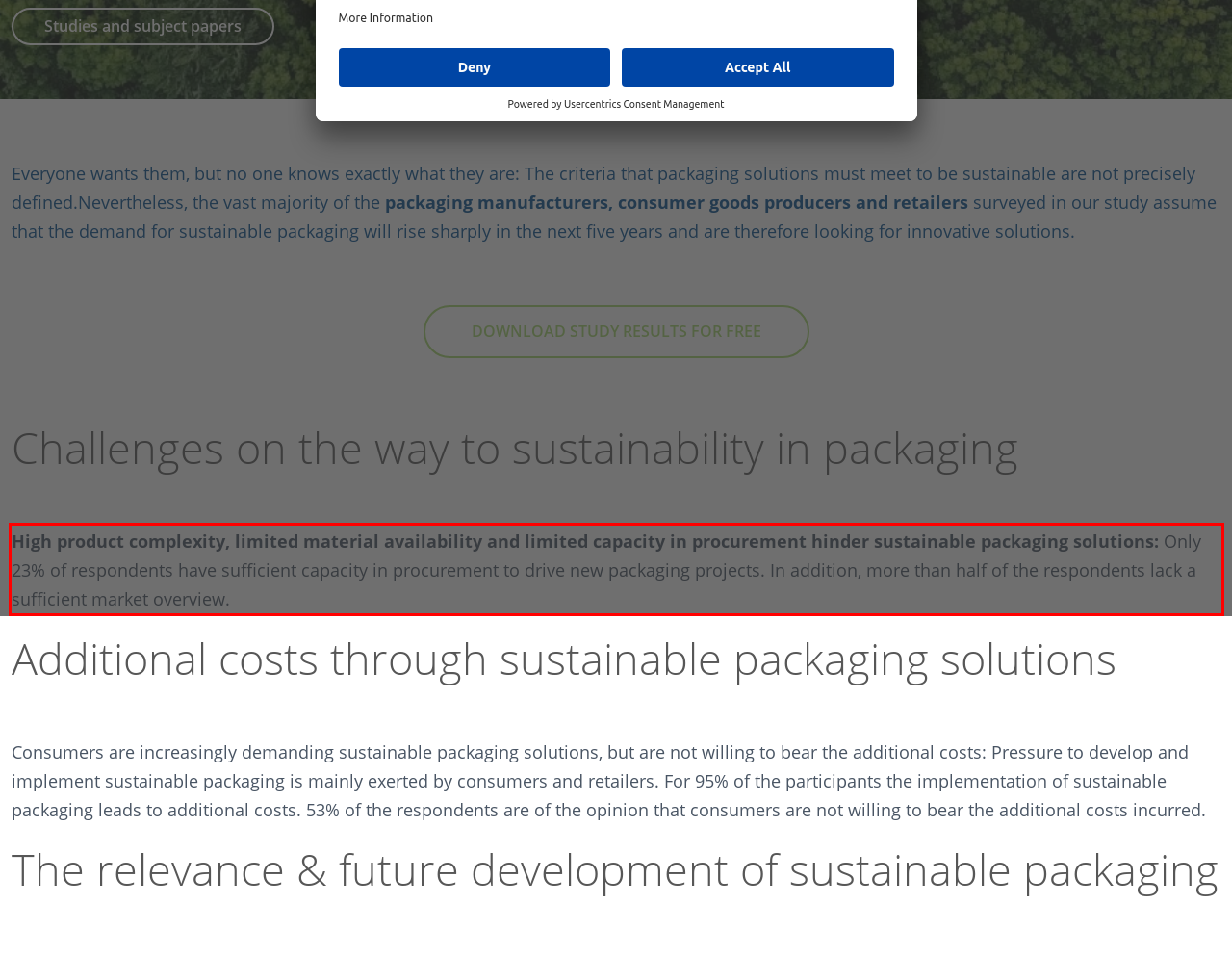Using the provided screenshot, read and generate the text content within the red-bordered area.

High product complexity, limited material availability and limited capacity in procurement hinder sustainable packaging solutions: Only 23% of respondents have sufficient capacity in procurement to drive new packaging projects. In addition, more than half of the respondents lack a sufficient market overview.